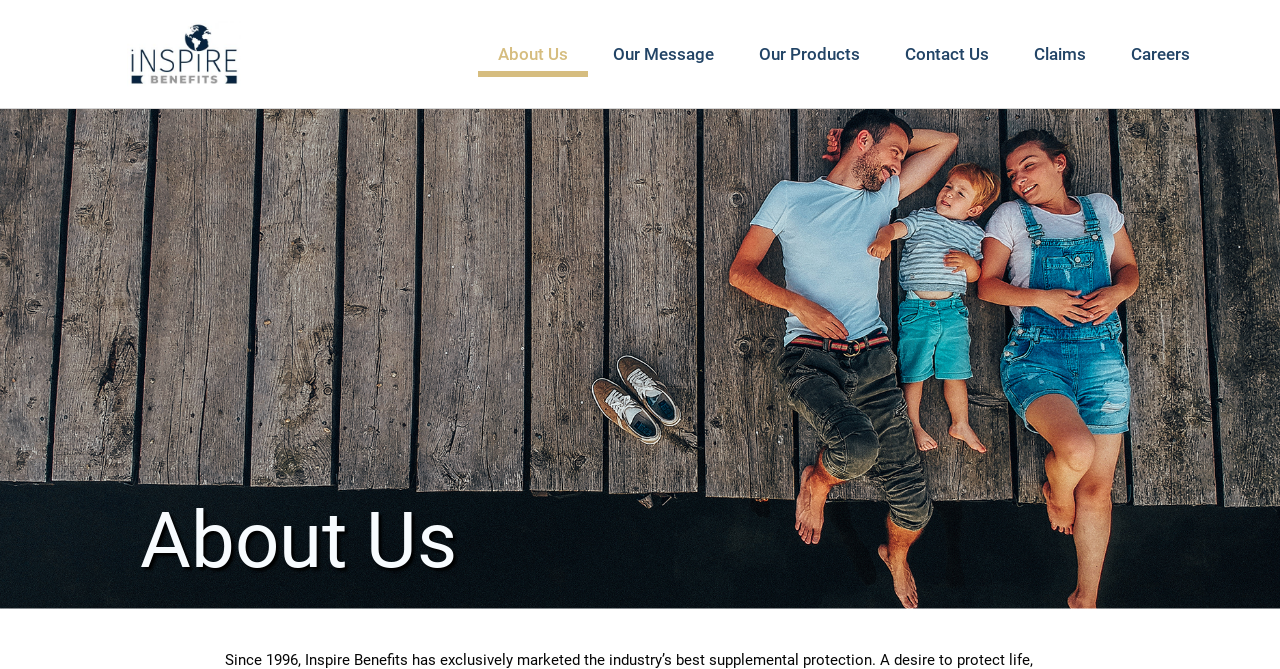Using a single word or phrase, answer the following question: 
How many links are on the top navigation bar?

6